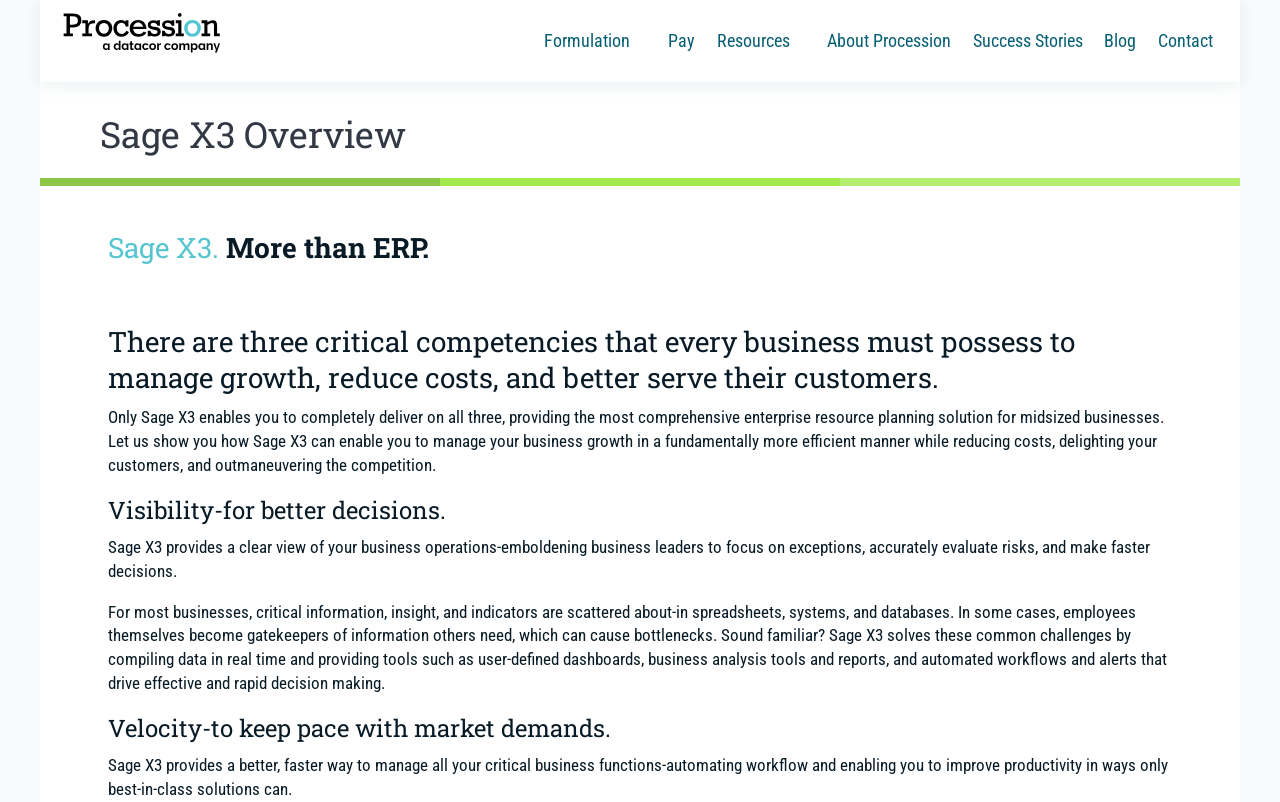Find the bounding box coordinates for the UI element whose description is: "About Procession". The coordinates should be four float numbers between 0 and 1, in the format [left, top, right, bottom].

[0.638, 0.0, 0.752, 0.103]